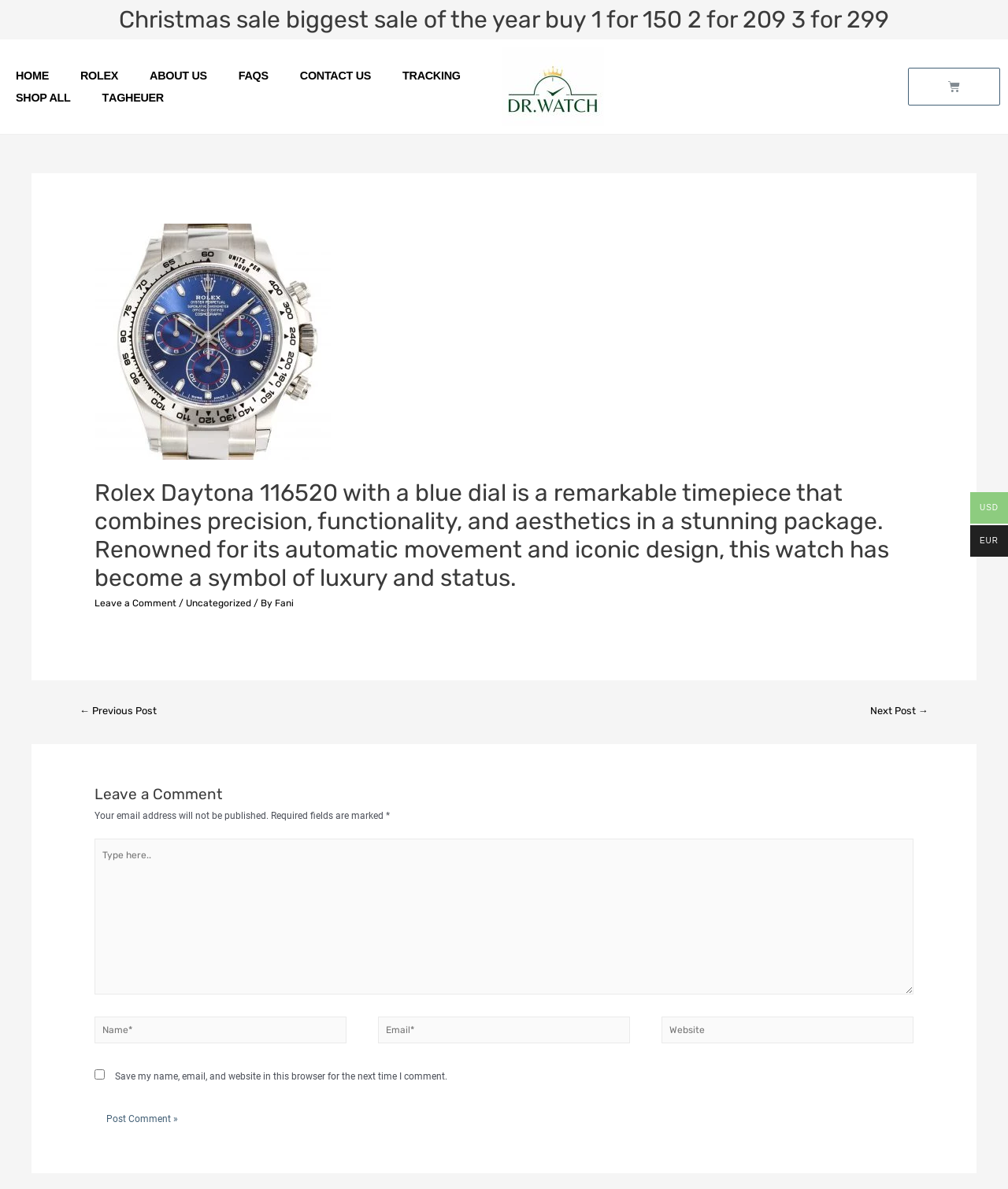Please specify the bounding box coordinates of the clickable region necessary for completing the following instruction: "Click on the Cart link". The coordinates must consist of four float numbers between 0 and 1, i.e., [left, top, right, bottom].

[0.901, 0.057, 0.992, 0.089]